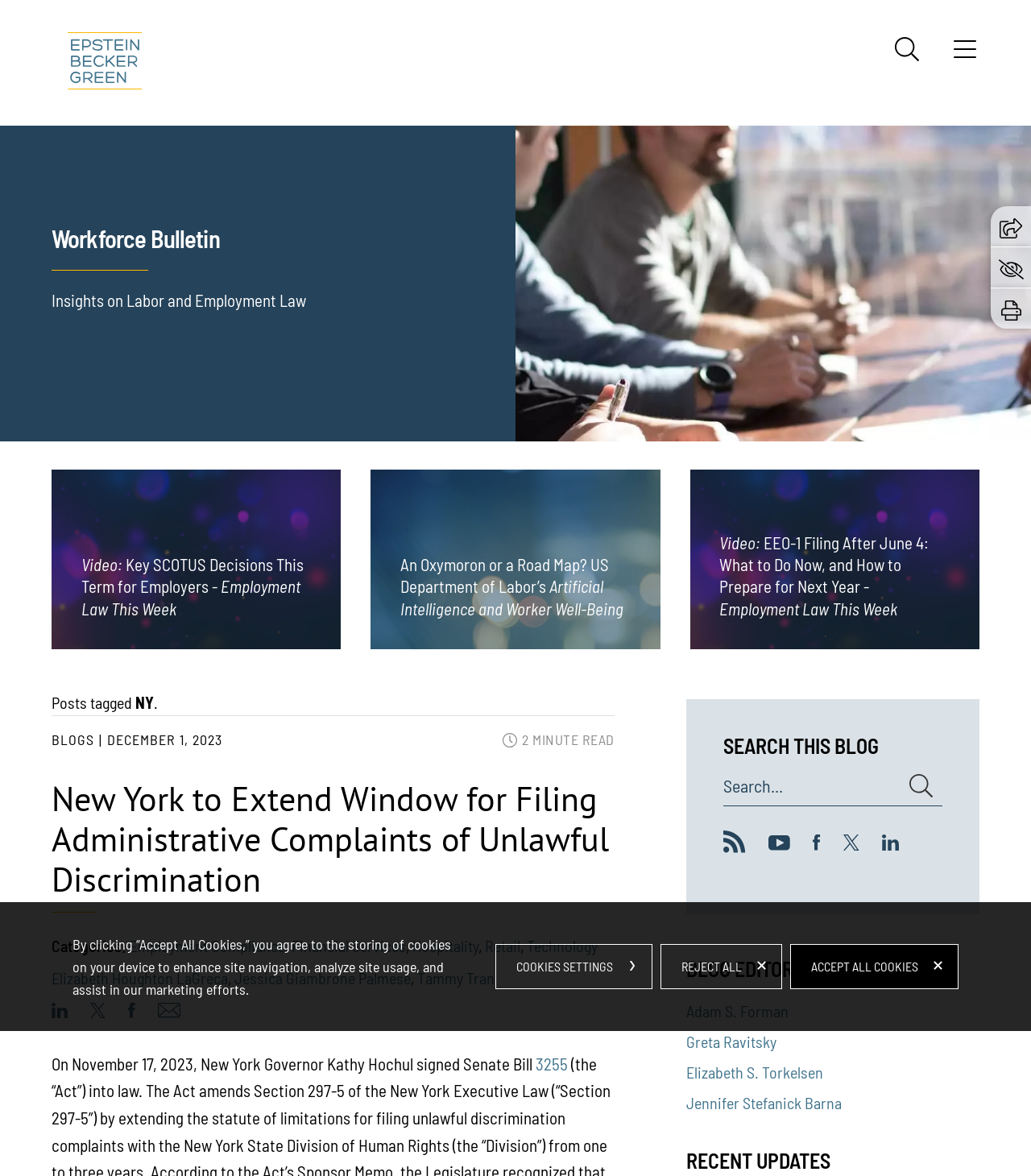Refer to the element description Ana sayfa and identify the corresponding bounding box in the screenshot. Format the coordinates as (top-left x, top-left y, bottom-right x, bottom-right y) with values in the range of 0 to 1.

None